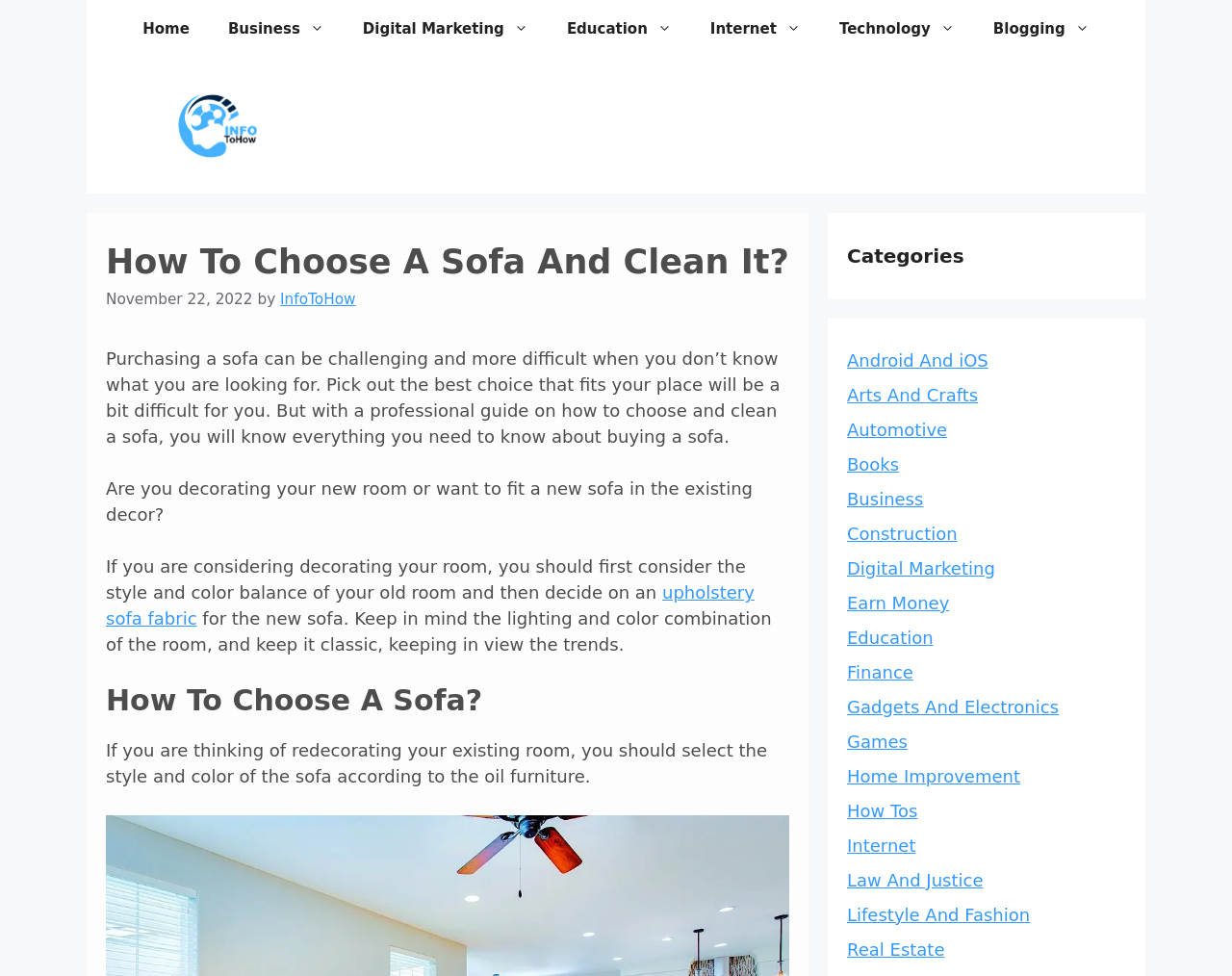Please identify the bounding box coordinates of the clickable area that will allow you to execute the instruction: "Click on the 'InfoToHow' link".

[0.227, 0.298, 0.289, 0.316]